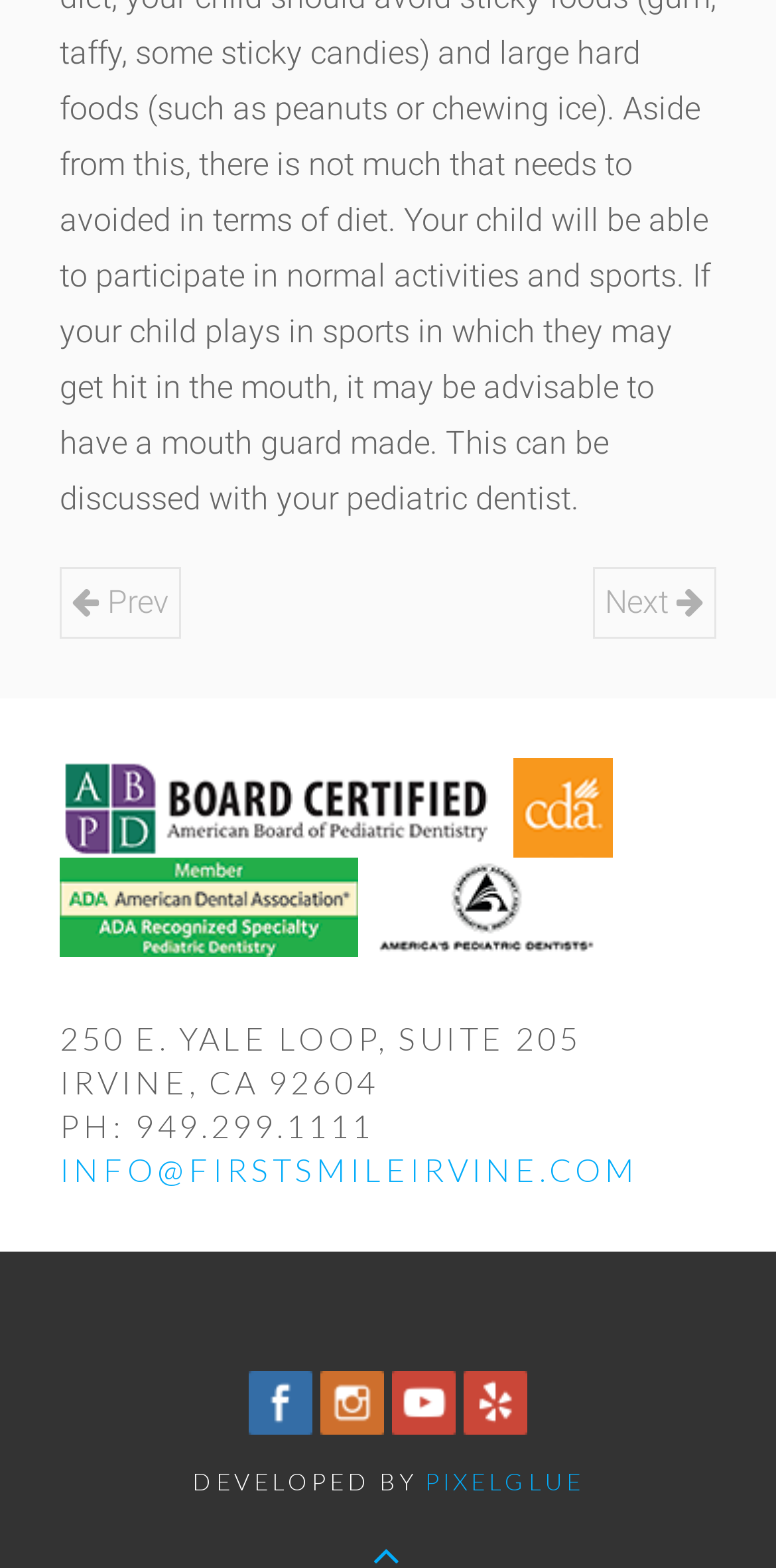Who developed the website?
Give a detailed and exhaustive answer to the question.

The developer of the website can be found at the bottom of the page, in the static text element that says 'DEVELOPED BY' followed by a link to 'PIXELGLUE'.